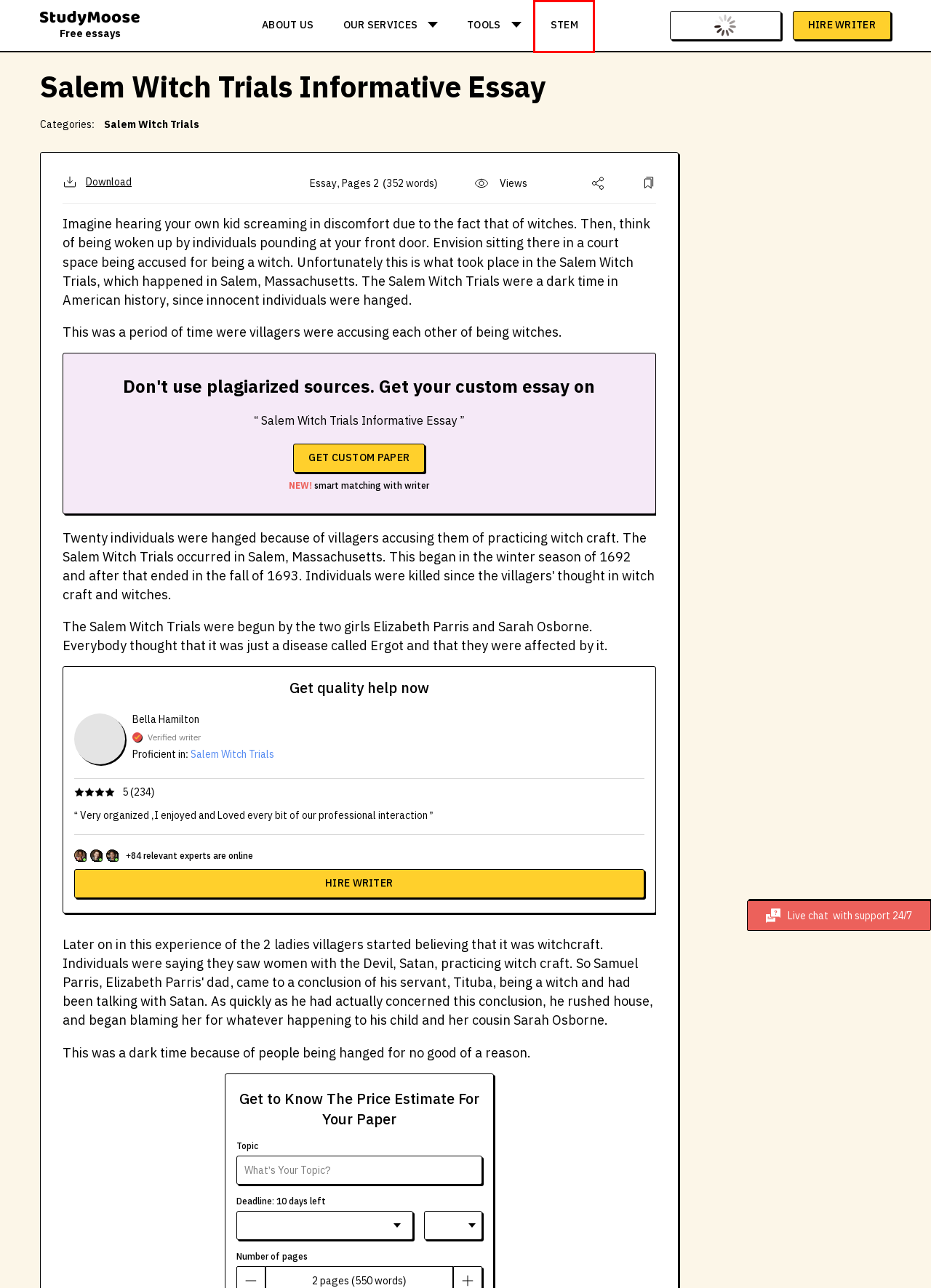A screenshot of a webpage is given, marked with a red bounding box around a UI element. Please select the most appropriate webpage description that fits the new page after clicking the highlighted element. Here are the candidates:
A. Free Conclusion Generator for Your Essay - StudyMoose
B. Explore Free Character Analysis Essay Examples: Topics, Outlines, Samples
C. EssaysStudymoose ChatBot
D. About us - StudyMoose
E. Free Salem Witch Trials Essay Examples and Topic Ideas | Studymoose.com
F. STEM Papers Hub: Free In-Depth Solutions - StudyMoose
G. Free Essay Samples, Examples & Research Papers for College Students - StudyMoose
H. The Salem Witch Trials History Free Essay Example

F